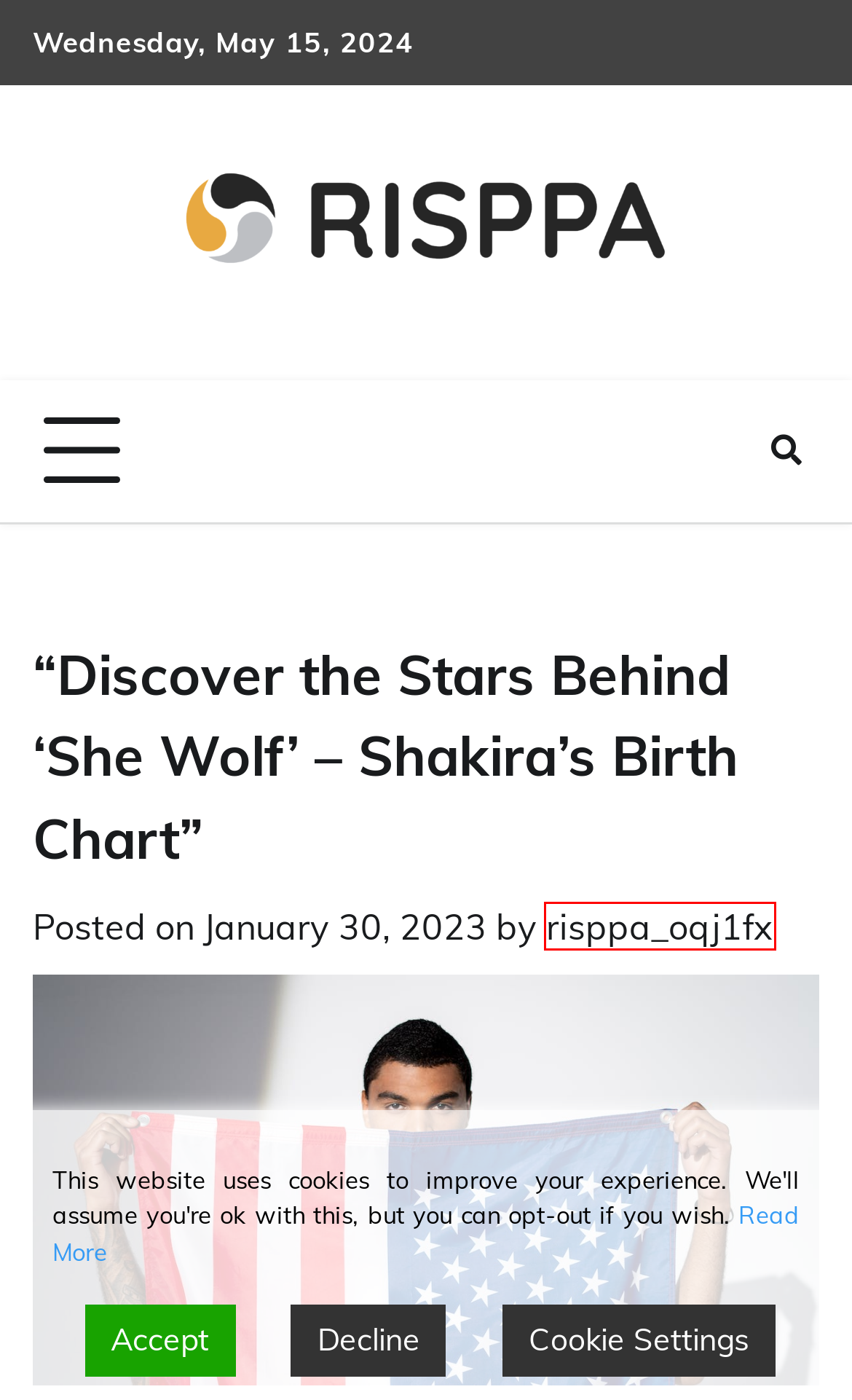Given a screenshot of a webpage with a red bounding box highlighting a UI element, determine which webpage description best matches the new webpage that appears after clicking the highlighted element. Here are the candidates:
A. March 2023 - Risppa | World News
B. November 2022 - Risppa | World News
C. Risppa | World News - Easy 1 stop news
D. Careers Archives - Risppa | World News
E. Leisure Archives - Risppa | World News
F. Entertainment Archives - Risppa | World News
G. risppa_oqj1fx, Author at Risppa | World News
H. April 2023 - Risppa | World News

G